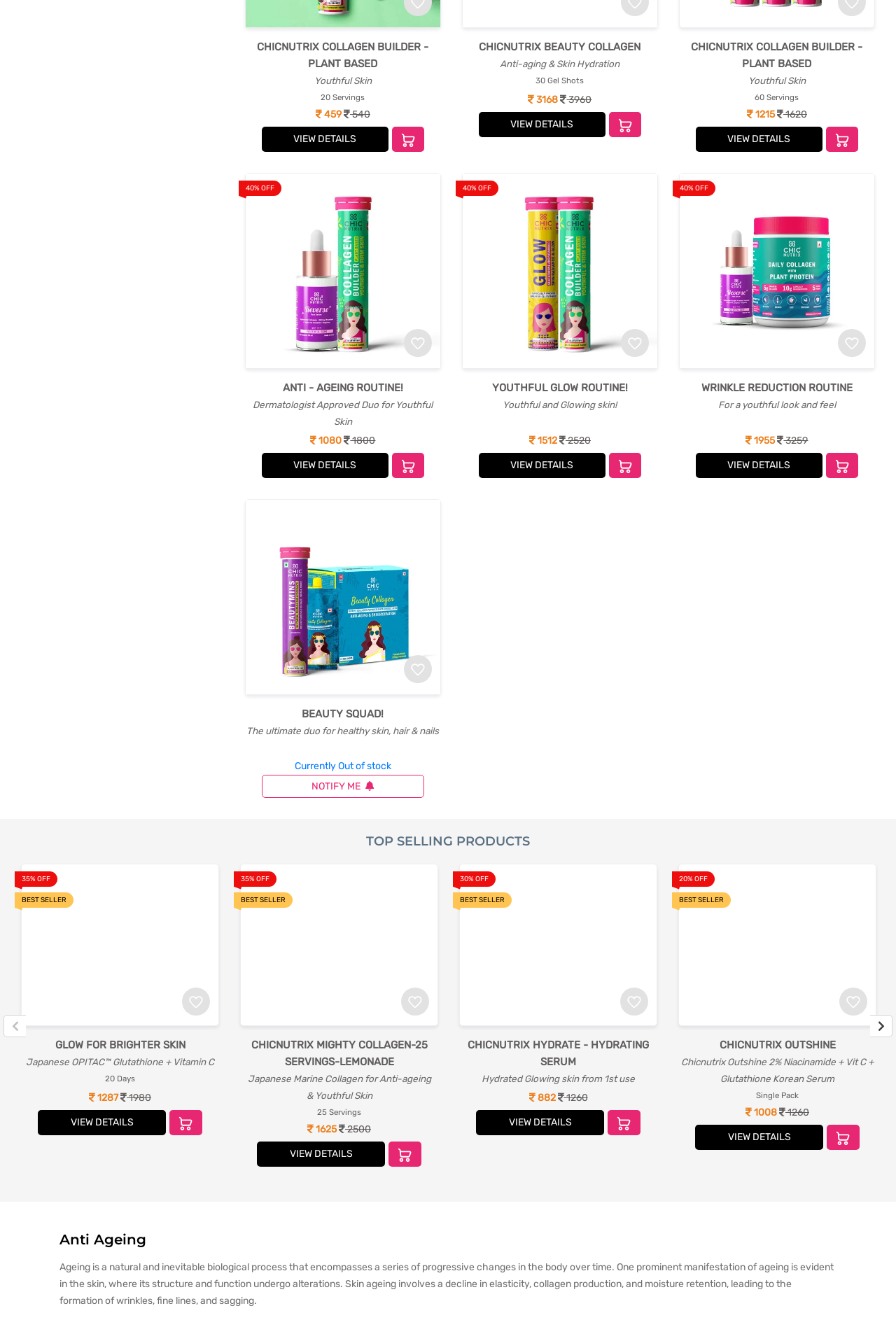What is the status of Beauty Squad?
Please answer the question as detailed as possible based on the image.

I found the status information on the webpage by looking at the product description of Beauty Squad, which is a duo of Chicnutrix Beauty Collagen + Beautymins. The status is mentioned as Currently Out of stock.